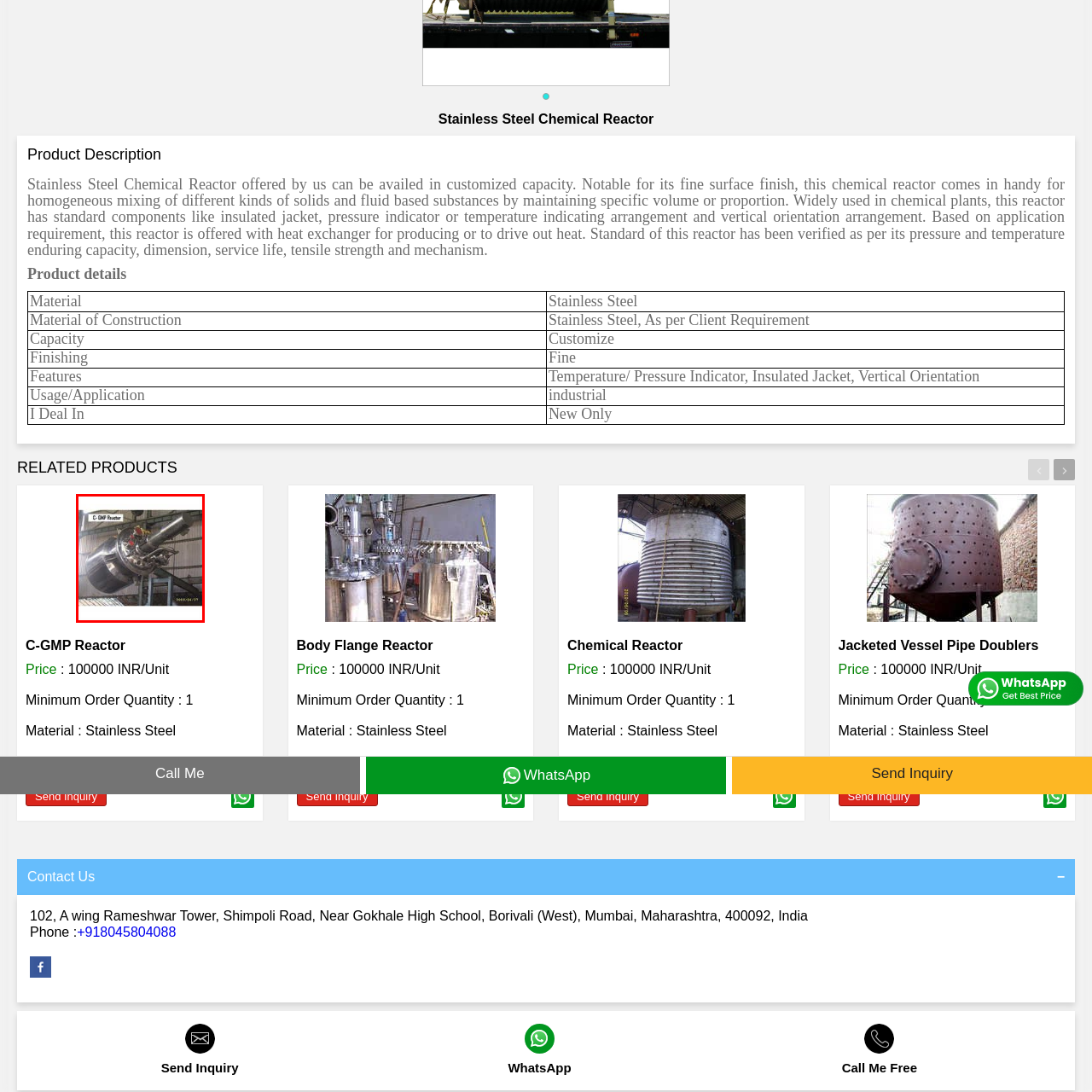What is the purpose of the reactor?  
Observe the image highlighted by the red bounding box and supply a detailed response derived from the visual information in the image.

The reactor is designed for efficient mixing of various solids and fluid-based substances, which is essential for achieving homogeneous mixtures in chemical processes, making it a crucial asset for chemical plants and industrial applications.